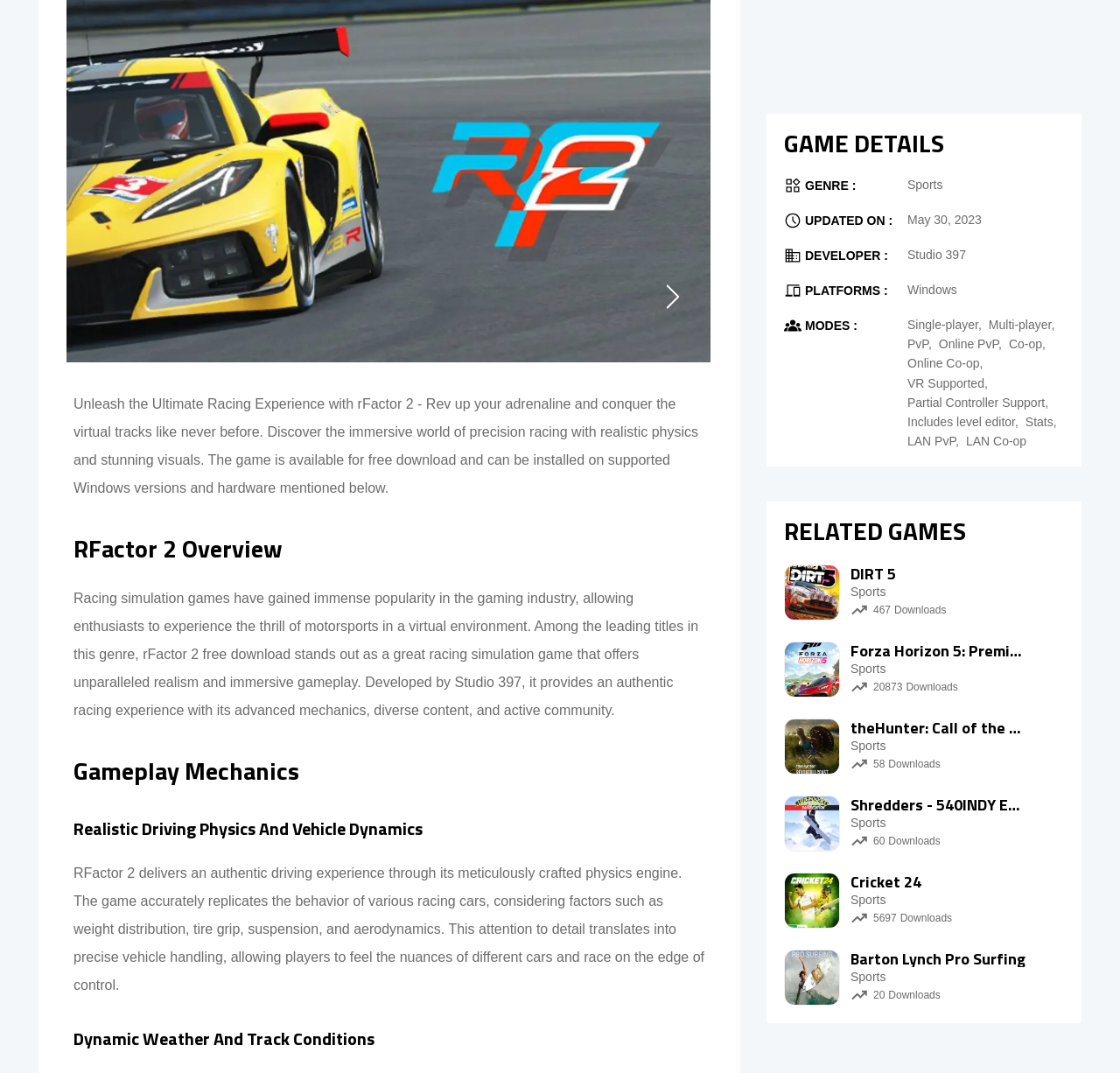Given the webpage screenshot, identify the bounding box of the UI element that matches this description: "Online PvP".

[0.838, 0.313, 0.894, 0.328]